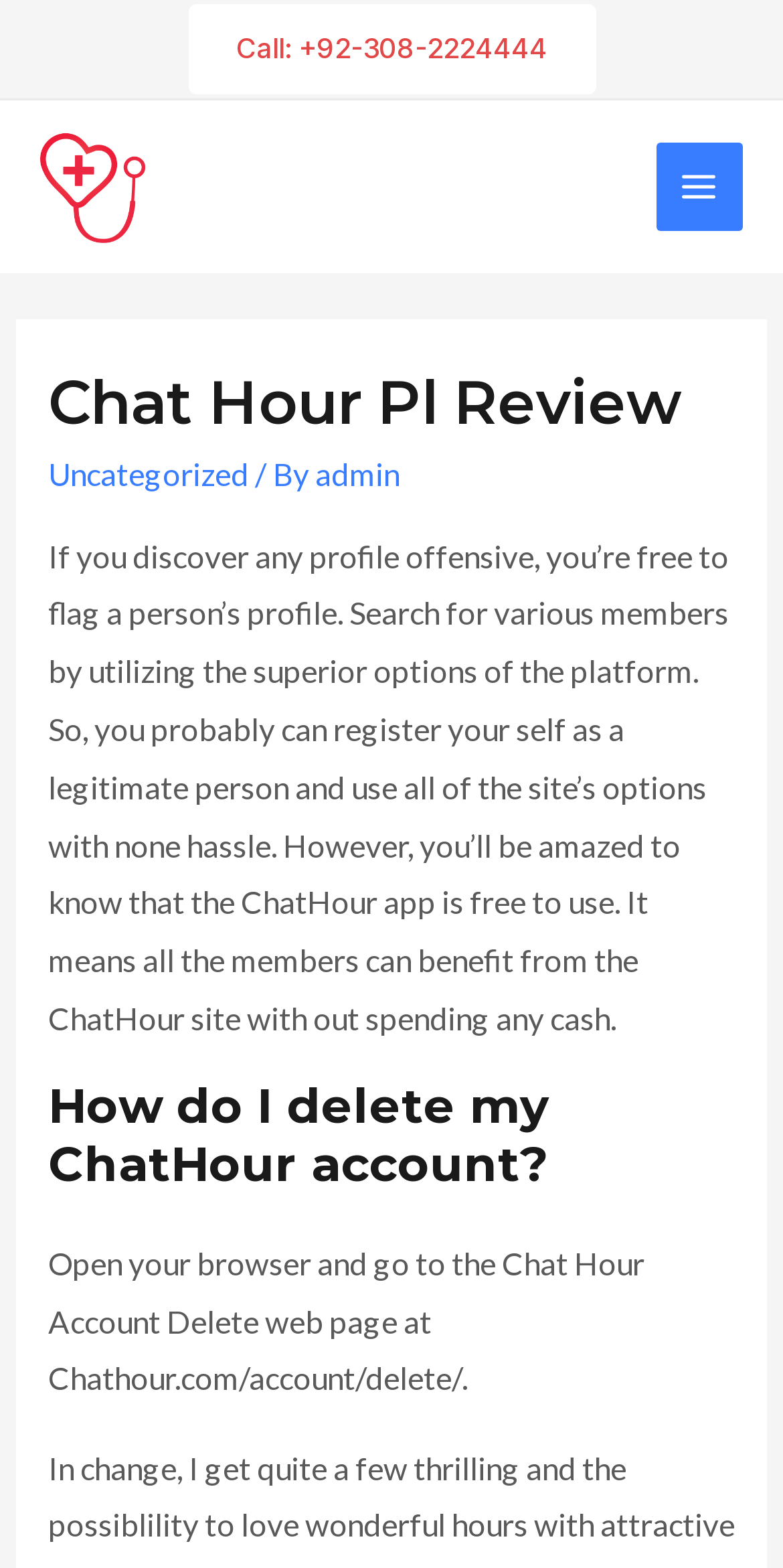Use a single word or phrase to answer the question: 
Is the ChatHour app free to use?

Yes